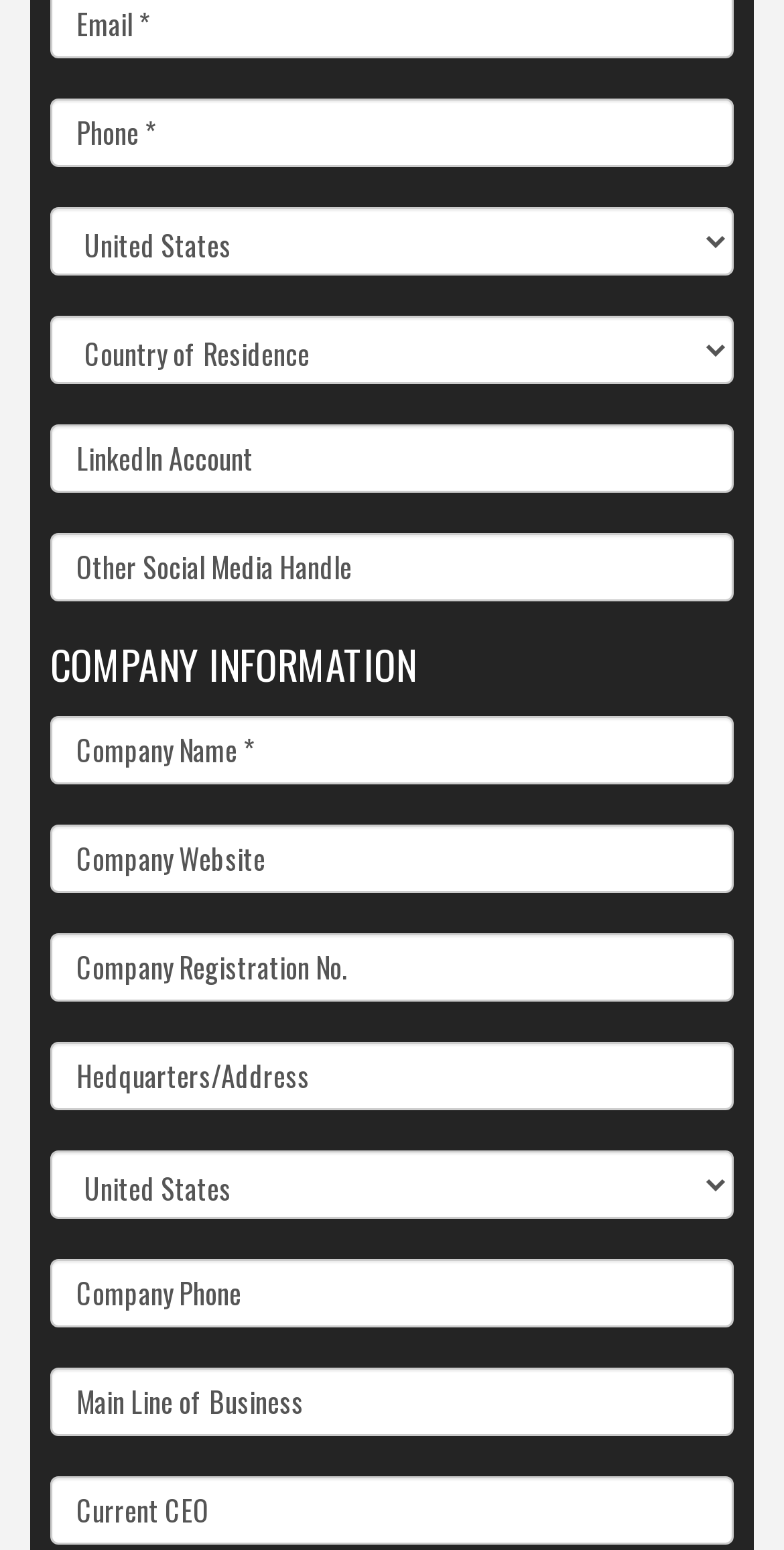Please respond in a single word or phrase: 
How many textboxes are there?

11